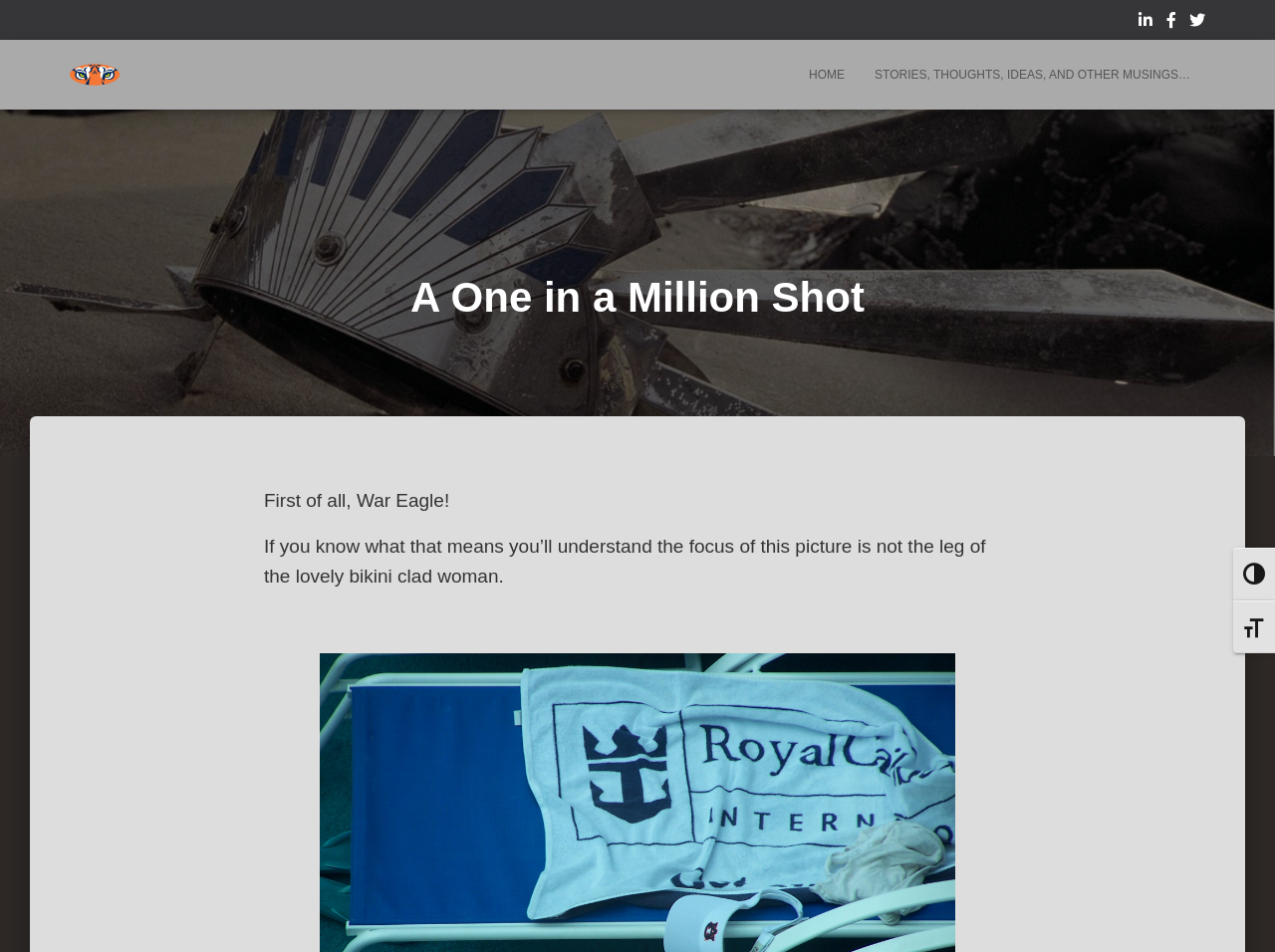Given the content of the image, can you provide a detailed answer to the question?
What is the phrase written in the first StaticText element?

I looked at the first StaticText element and found the text 'First of all, War Eagle!' which is the phrase written in it.